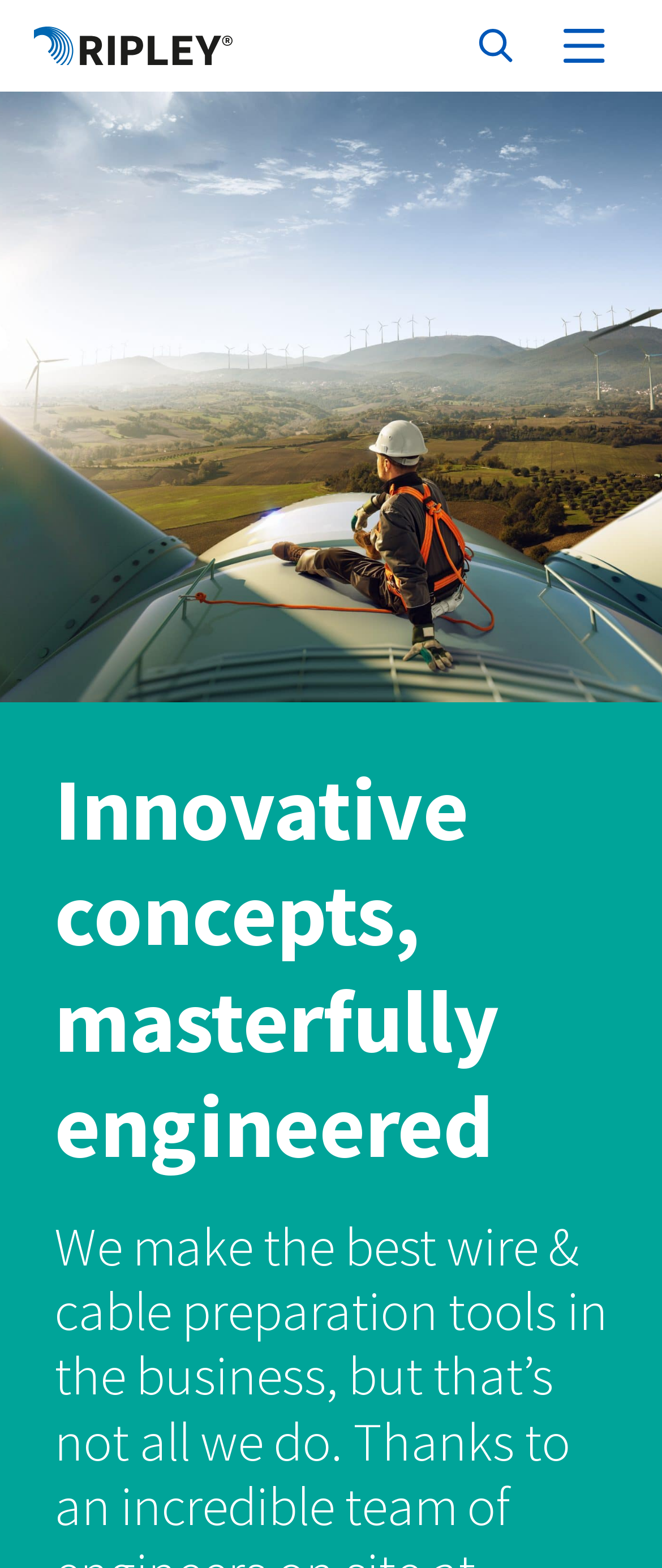What type of content is presented in the figure?
Provide a detailed and well-explained answer to the question.

The figure element, which is a child of the root element, contains an image. The bounding box coordinates suggest that it is a prominent element on the webpage, likely showcasing a product or equipment related to the cabling industry.